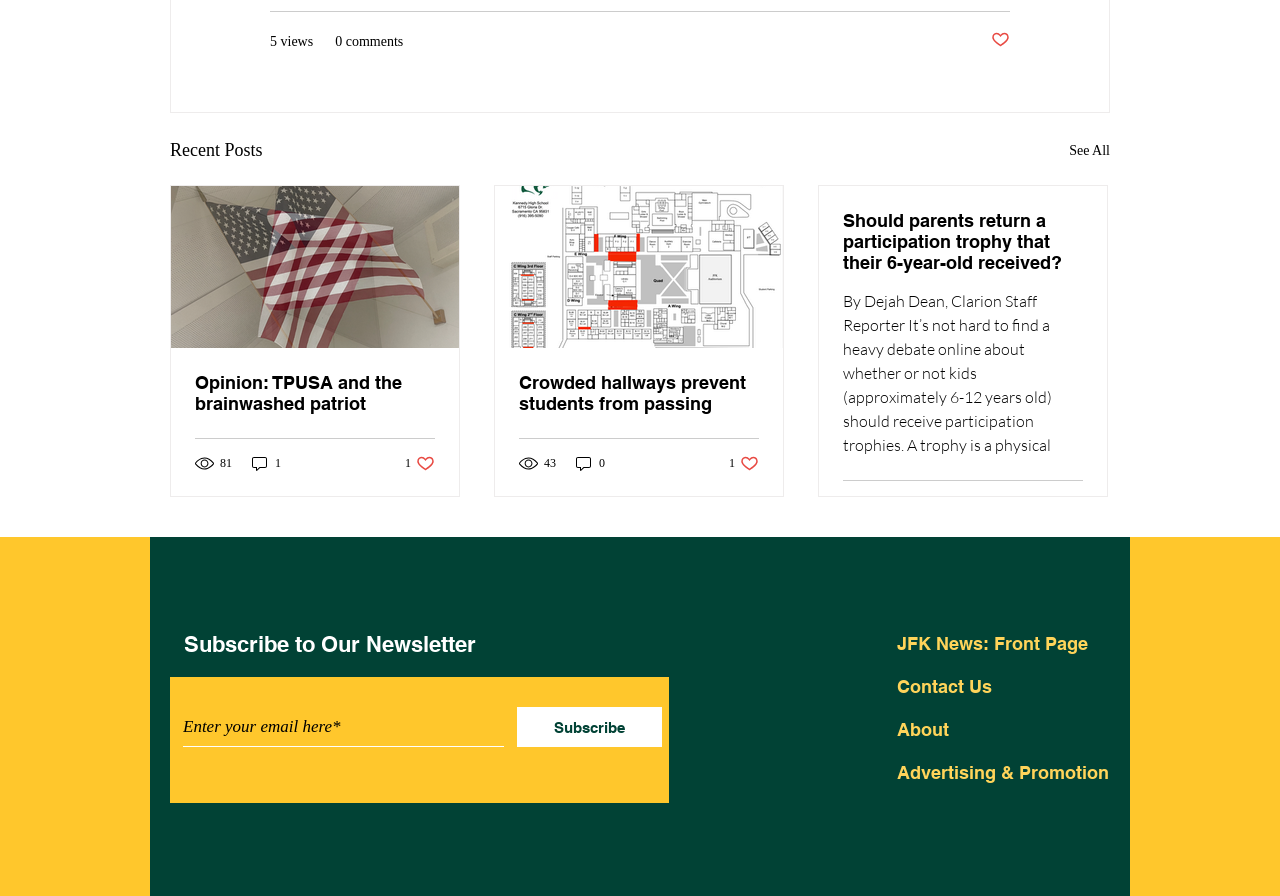What is the title of the first article?
Examine the image and give a concise answer in one word or a short phrase.

Recent Posts